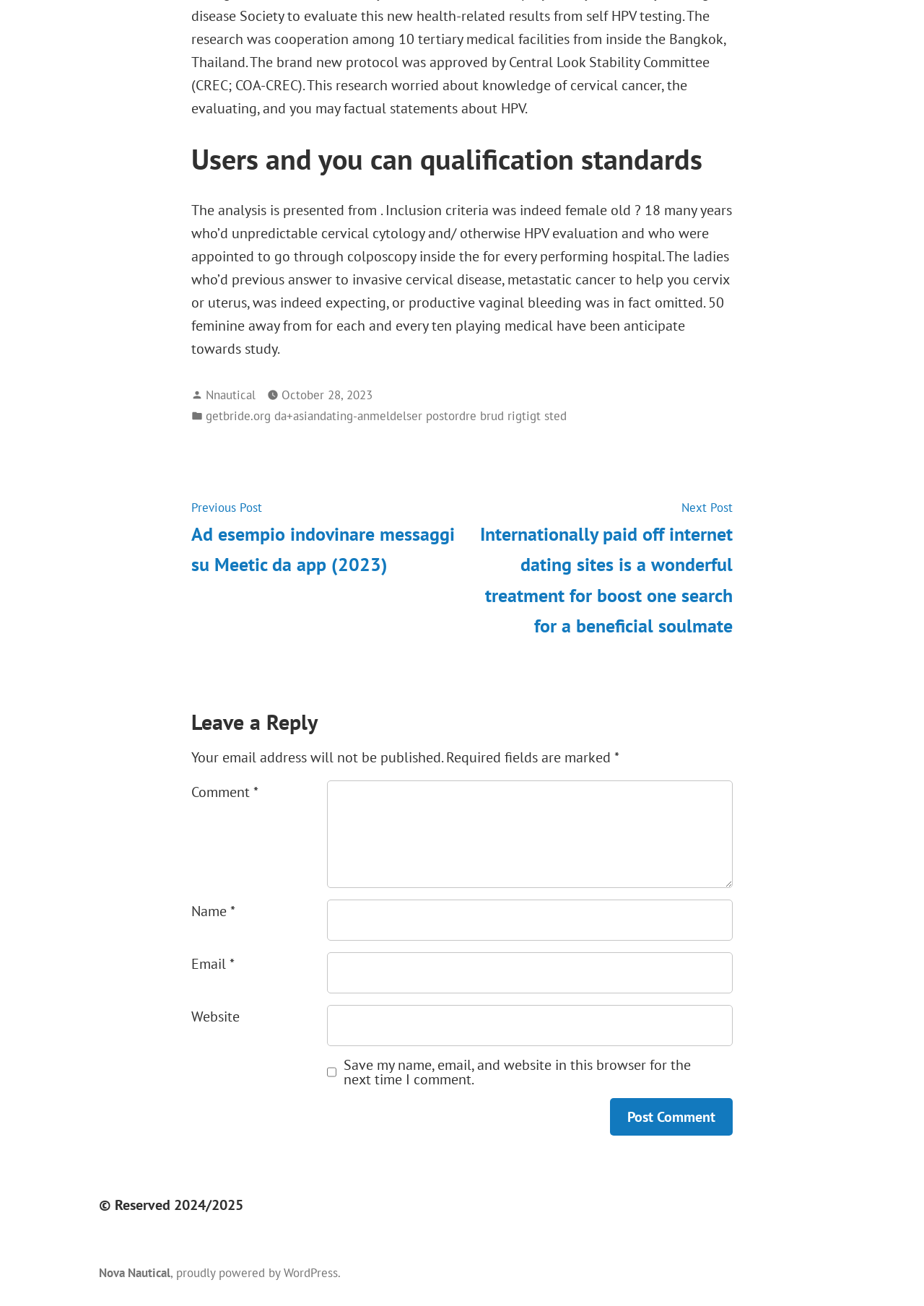Specify the bounding box coordinates of the area that needs to be clicked to achieve the following instruction: "Enter a comment in the text box".

[0.354, 0.598, 0.793, 0.68]